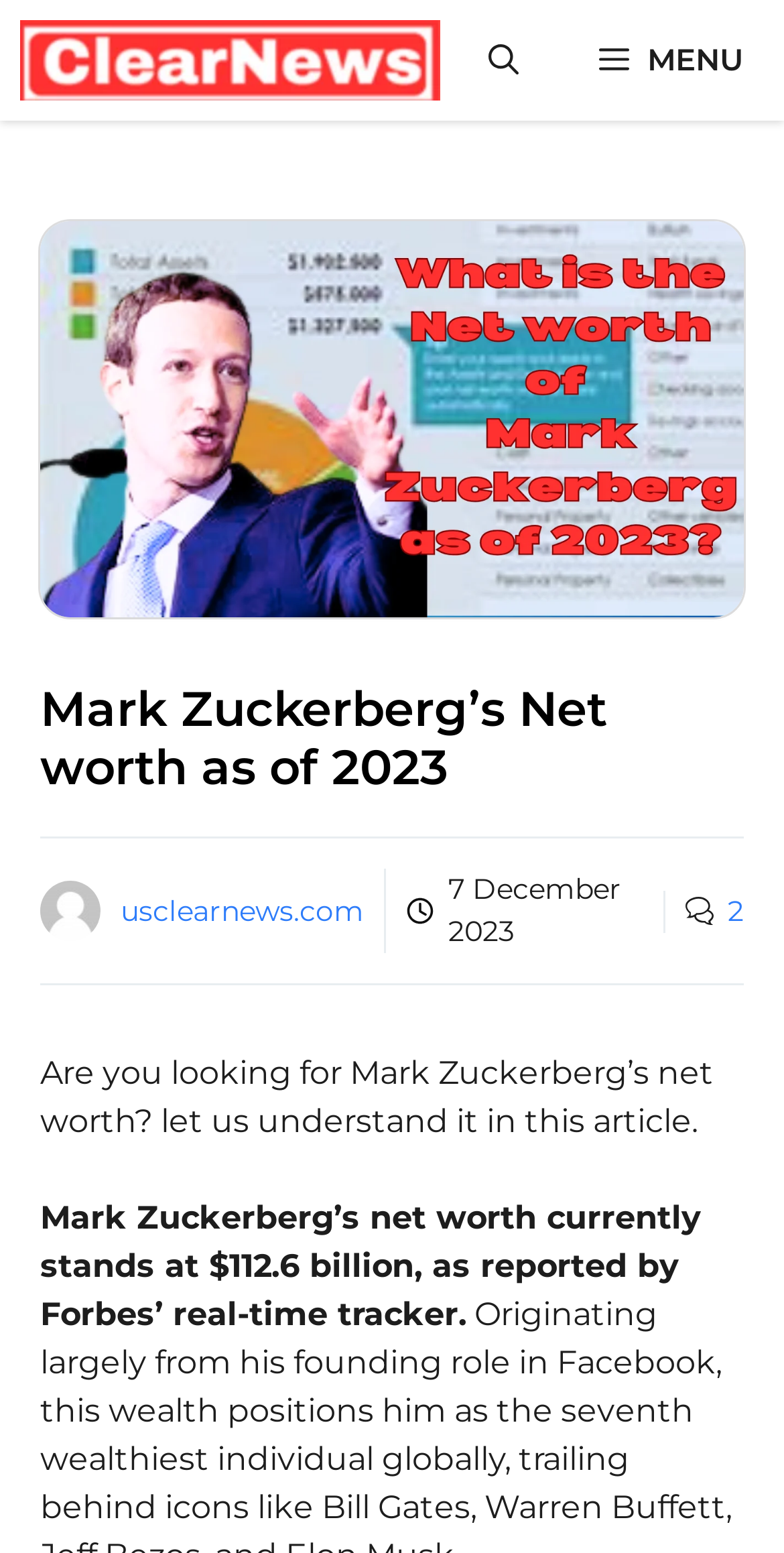Locate the bounding box coordinates for the element described below: "usclearnews.com". The coordinates must be four float values between 0 and 1, formatted as [left, top, right, bottom].

[0.154, 0.575, 0.464, 0.598]